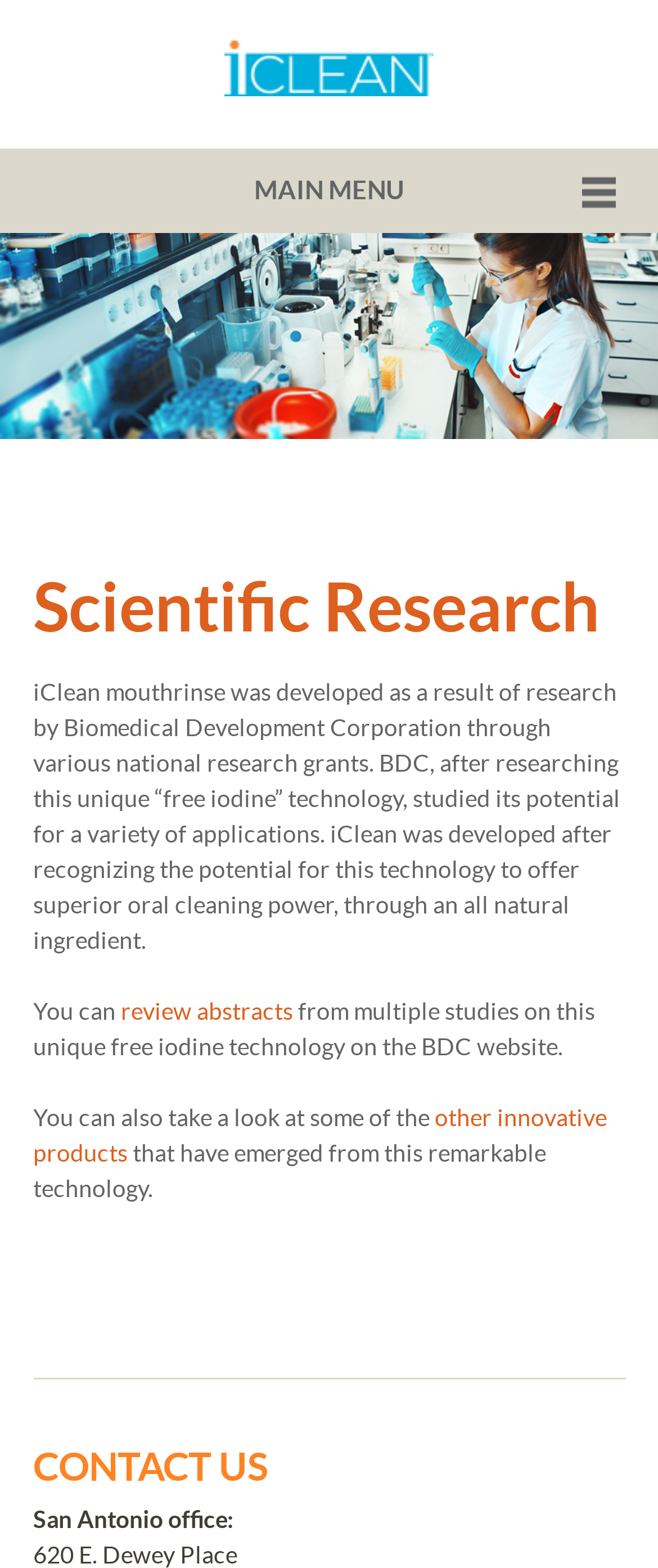Please predict the bounding box coordinates (top-left x, top-left y, bottom-right x, bottom-right y) for the UI element in the screenshot that fits the description: MAIN MENU

[0.0, 0.095, 1.0, 0.149]